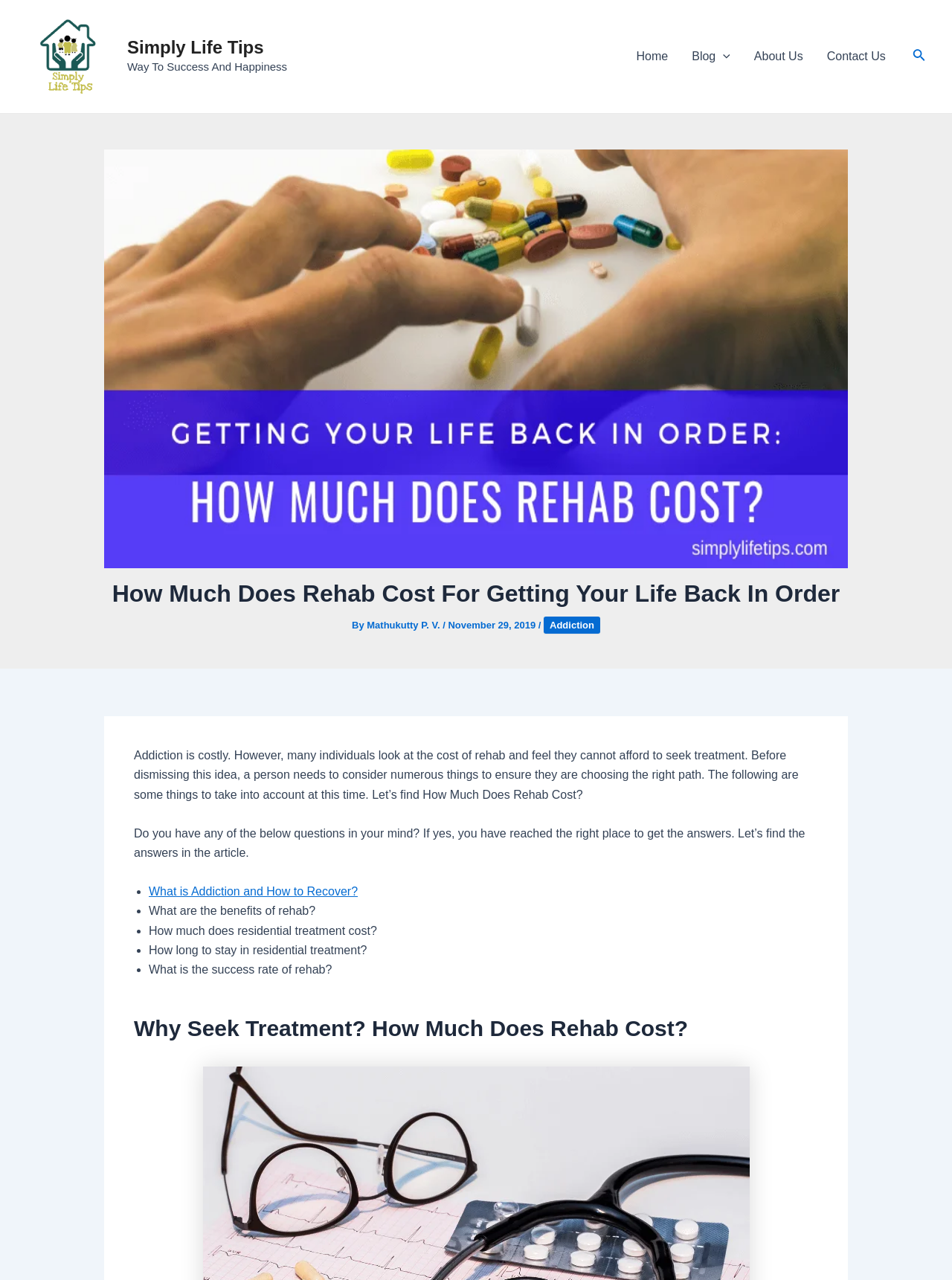Answer with a single word or phrase: 
What is the main topic of the article?

Rehab Cost